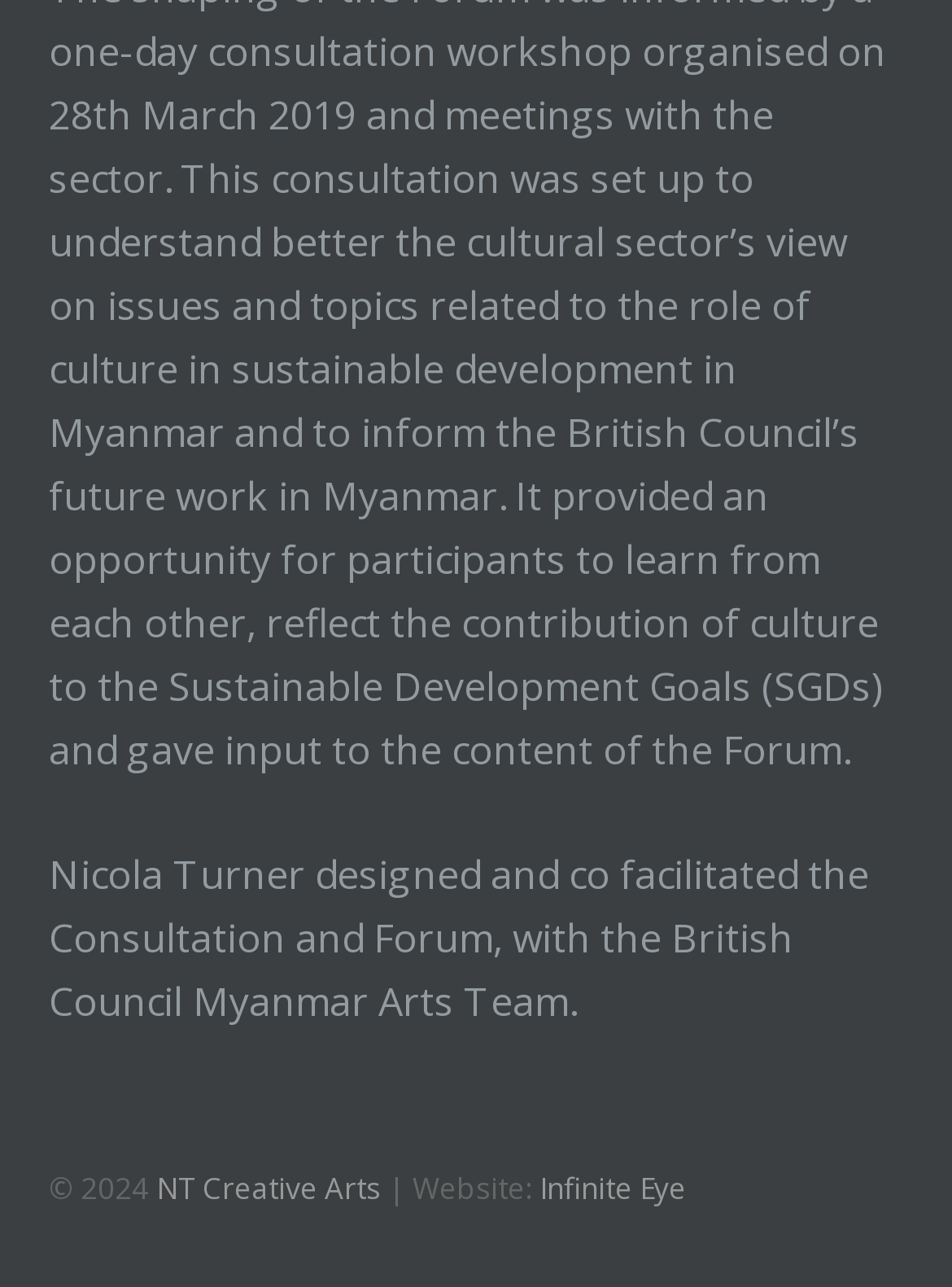Extract the bounding box coordinates for the HTML element that matches this description: "Infinite Eye". The coordinates should be four float numbers between 0 and 1, i.e., [left, top, right, bottom].

[0.567, 0.906, 0.721, 0.938]